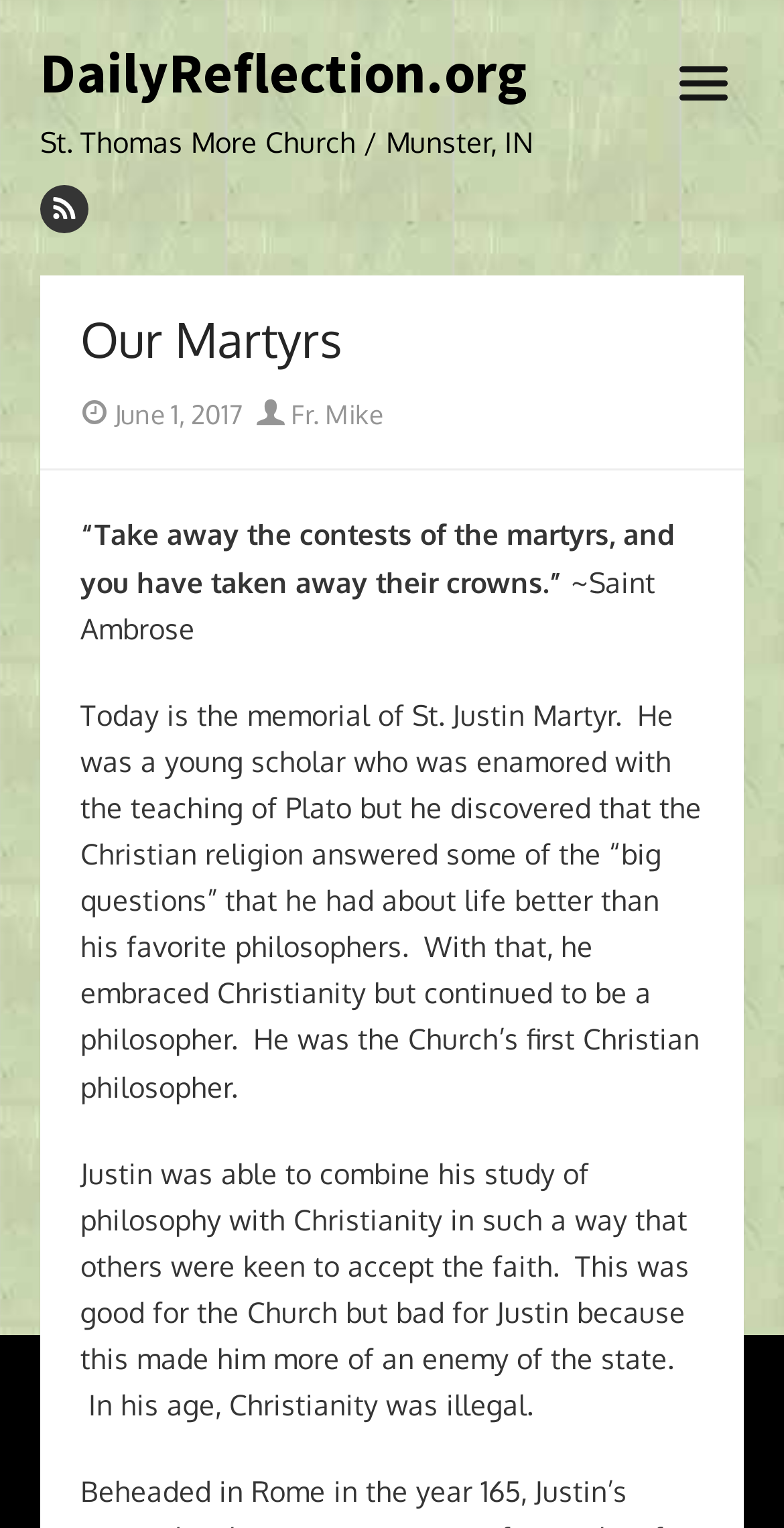Locate the UI element described as follows: "Fr. Mike". Return the bounding box coordinates as four float numbers between 0 and 1 in the order [left, top, right, bottom].

[0.327, 0.261, 0.488, 0.282]